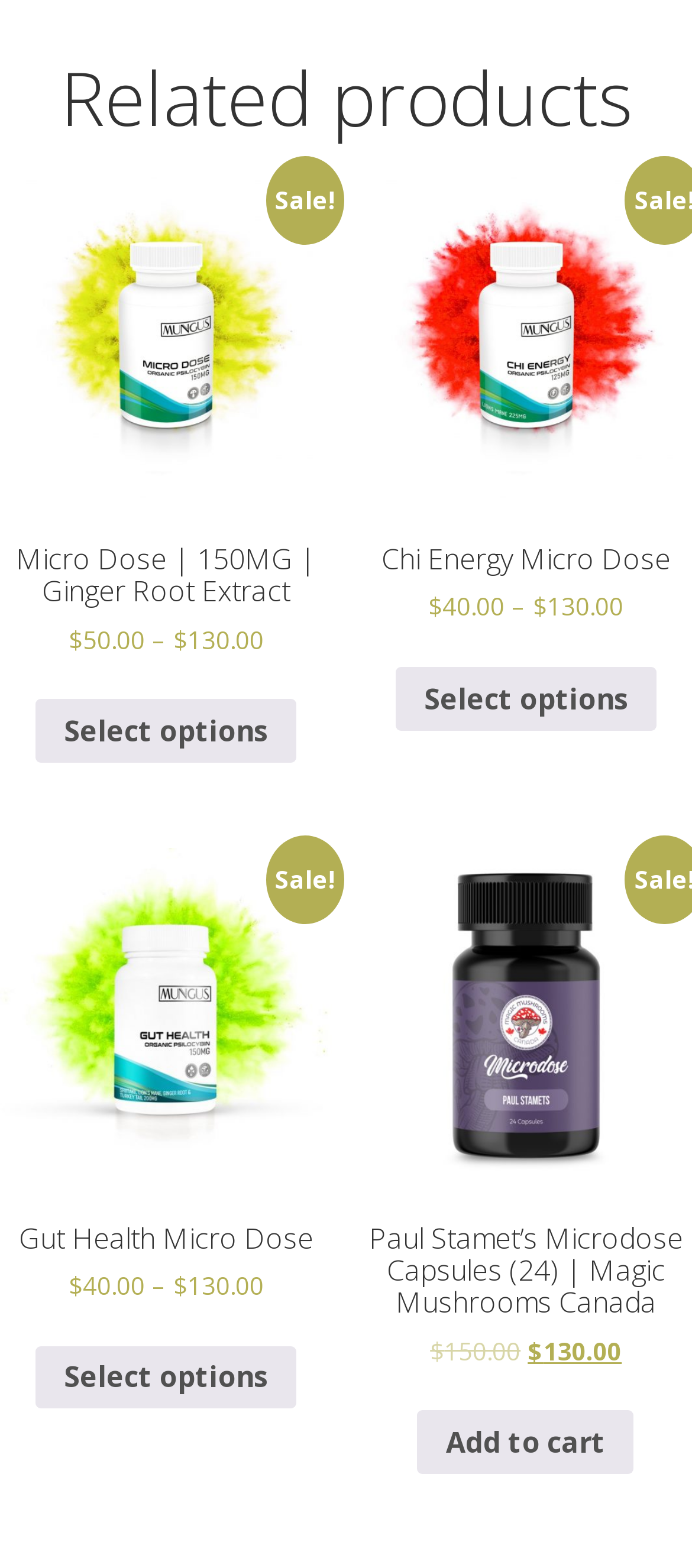What is the name of the third product?
Refer to the screenshot and deliver a thorough answer to the question presented.

The third product is mentioned in the link 'Sale! Chi Energy Micro Dose $40.00 – $130.00' which is located below the first product, and its heading is 'Chi Energy Micro Dose'.